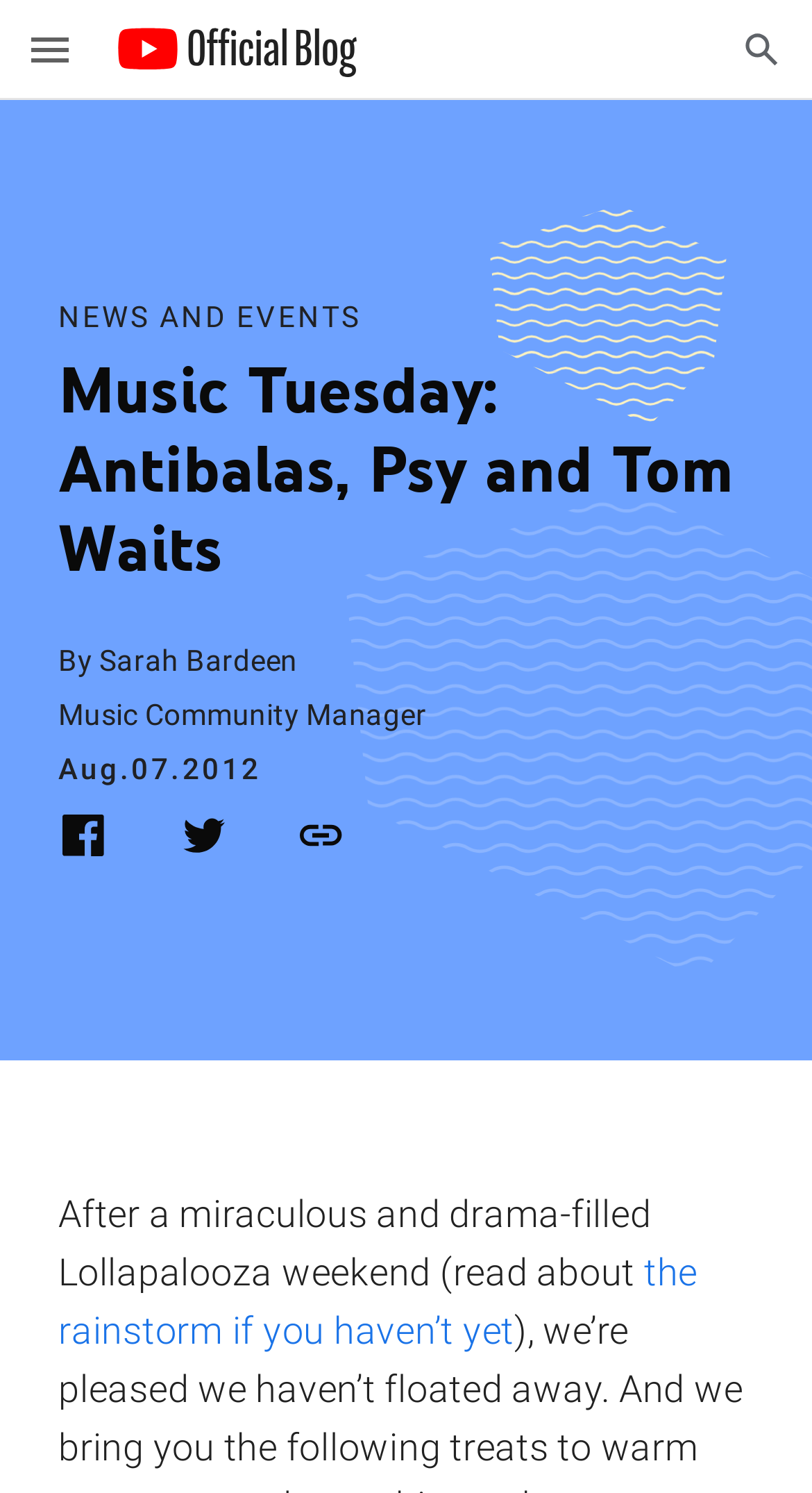Provide a one-word or short-phrase response to the question:
What is the date of the article?

Aug.07.2012